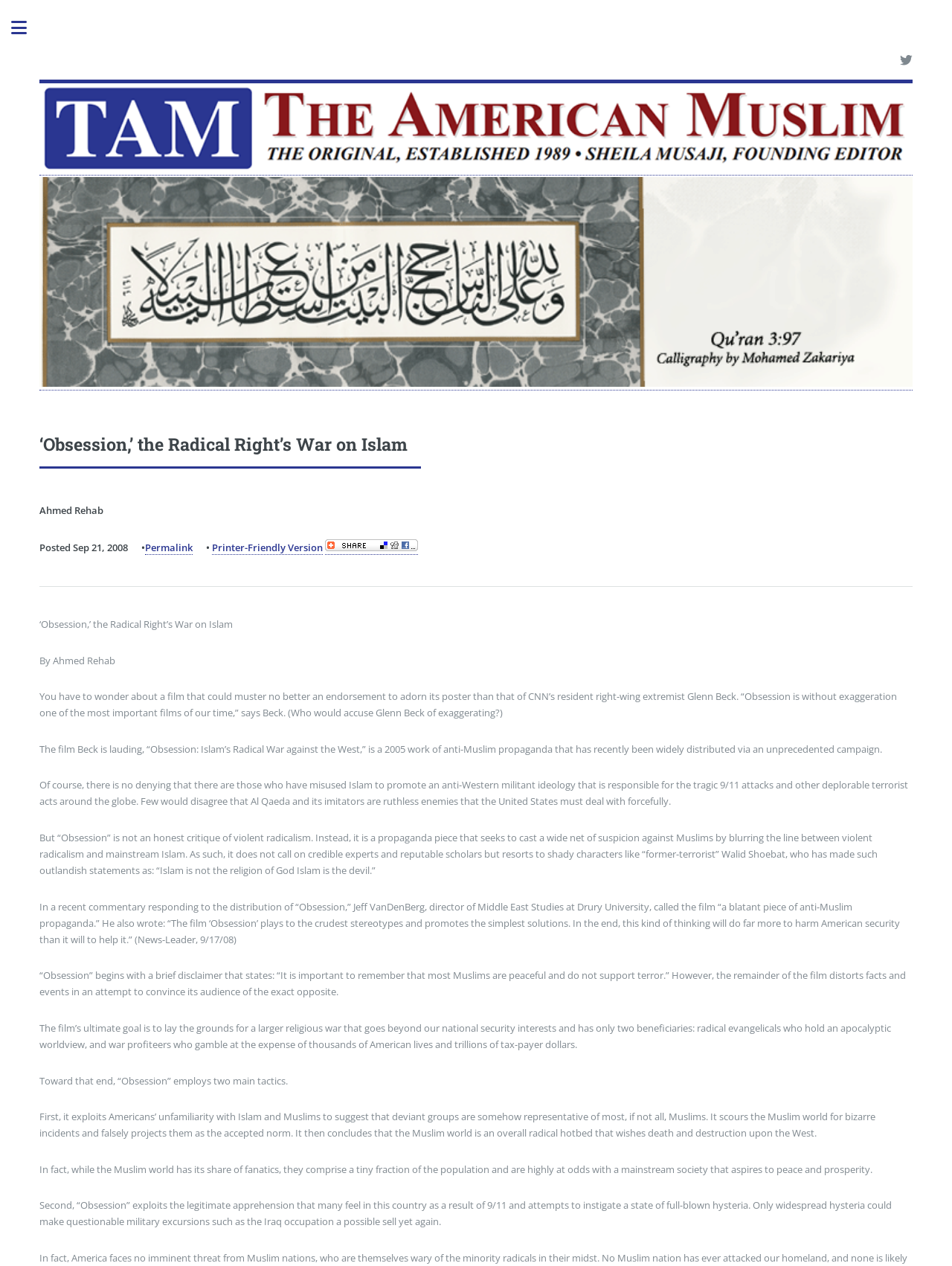Determine the bounding box coordinates for the UI element matching this description: "Printer-Friendly Version".

[0.223, 0.427, 0.339, 0.438]